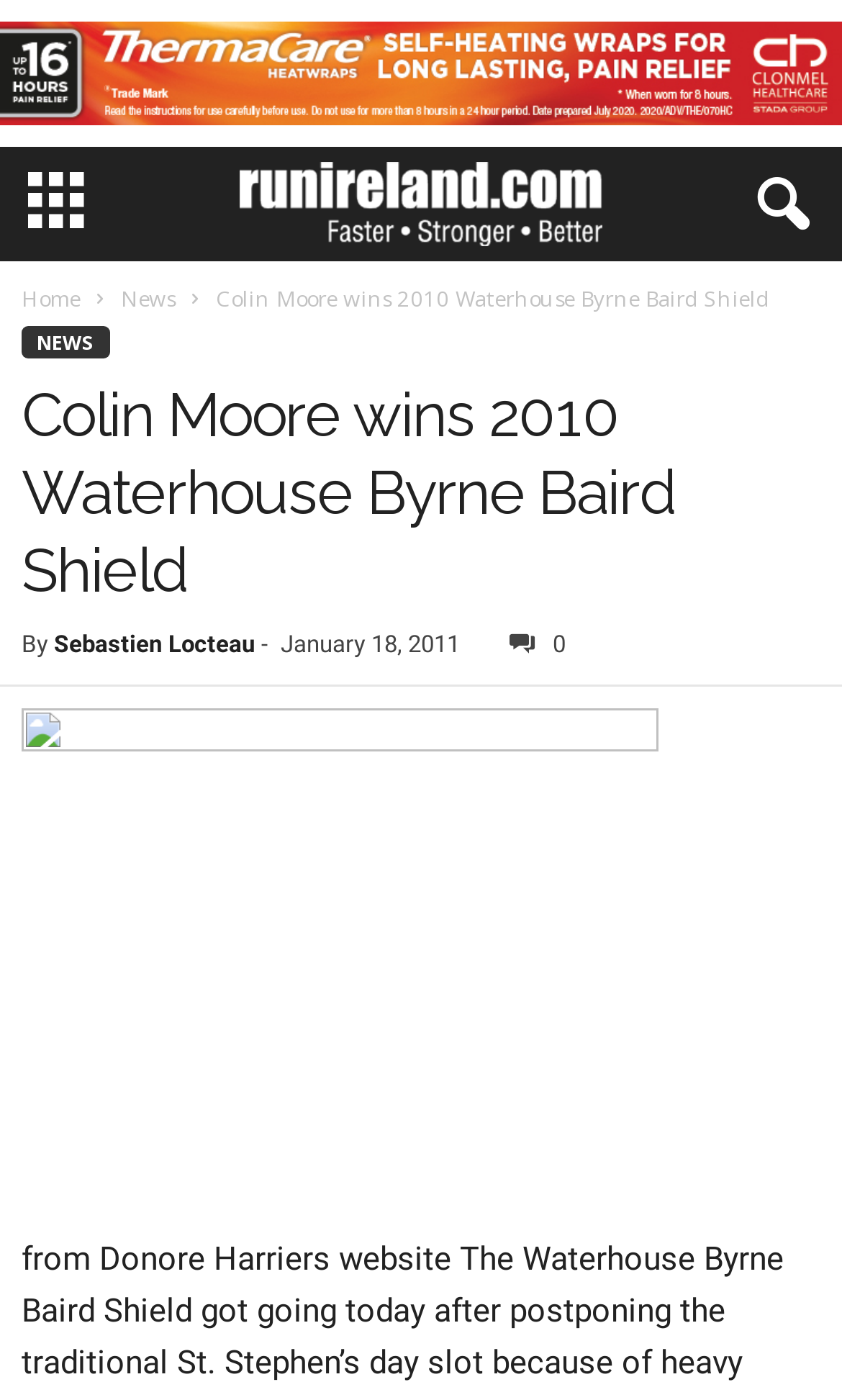Based on the element description "News", predict the bounding box coordinates of the UI element.

[0.026, 0.233, 0.131, 0.256]